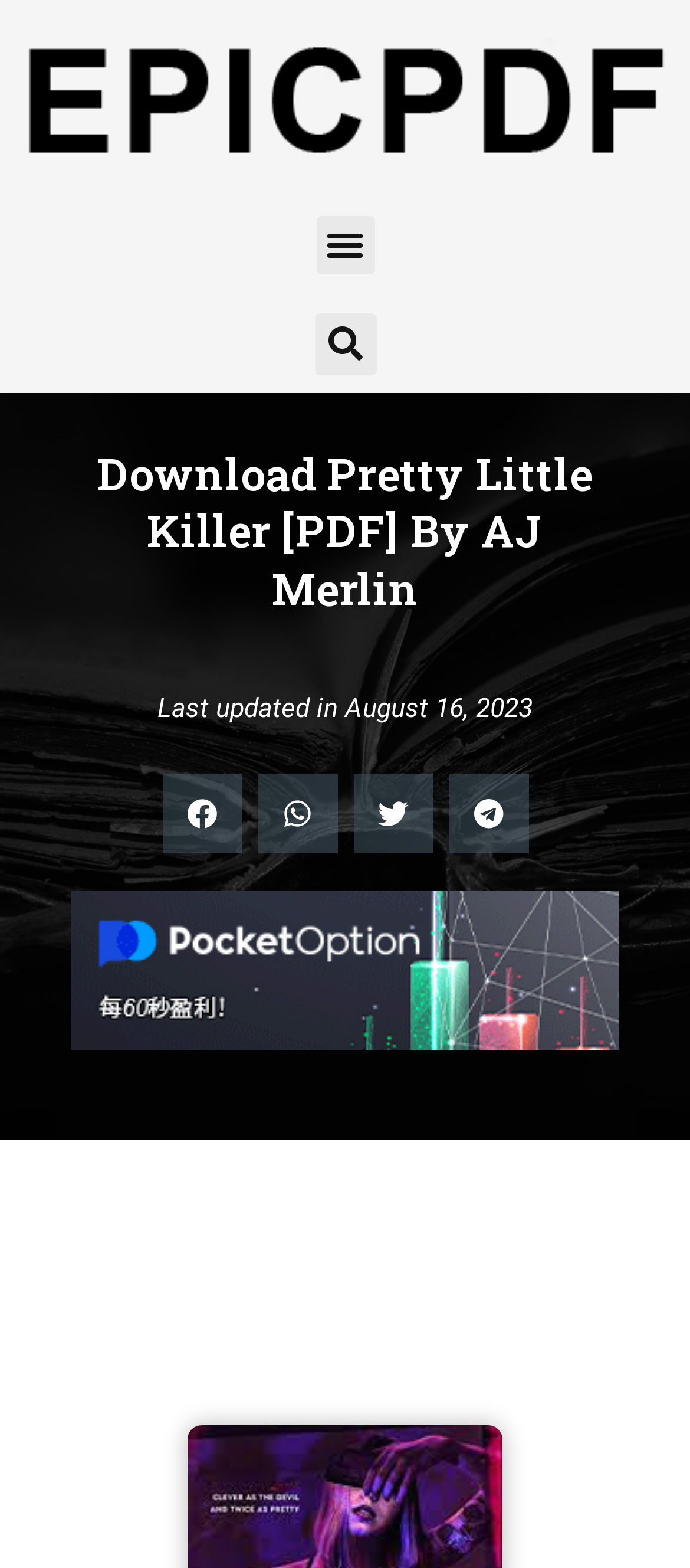Given the element description "Share on whatsapp" in the screenshot, predict the bounding box coordinates of that UI element.

[0.373, 0.493, 0.488, 0.544]